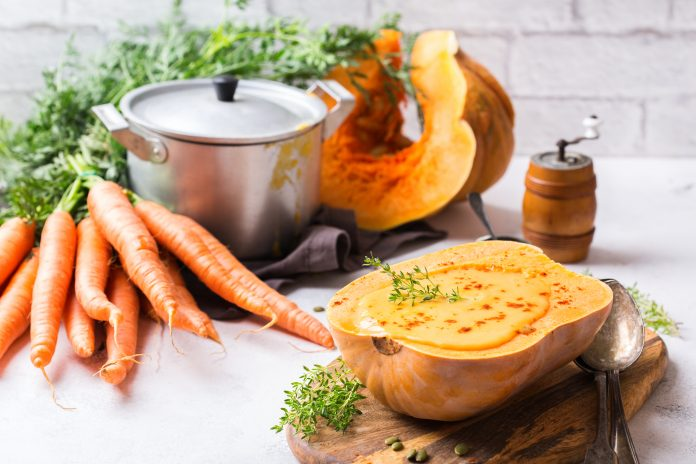What is the purpose of the wooden pepper grinder?
Based on the image, answer the question with a single word or brief phrase.

Meal preparation